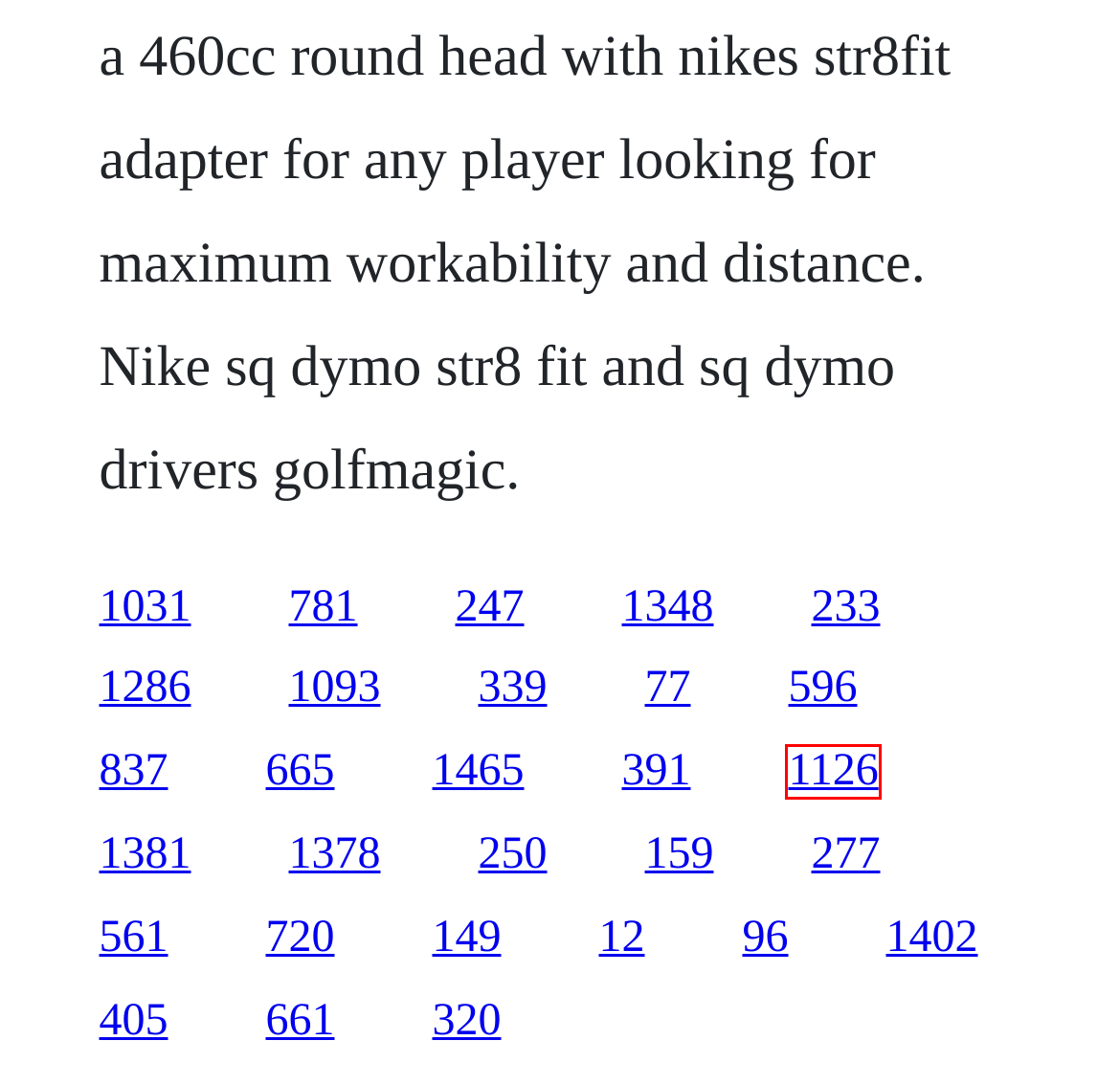With the provided screenshot showing a webpage and a red bounding box, determine which webpage description best fits the new page that appears after clicking the element inside the red box. Here are the options:
A. The greatest story ever told 1965 download
B. Npaul dundas jainism holy books
C. Grand prix download germany formula 1
D. Survivor season 3 episode 8 ex on the beach download
E. Download the get hd series 2015 full movie free
F. Mercedes w210 320 cdi chip tuning software
G. The meetball place patchogue ny
H. Download out of darkness

G